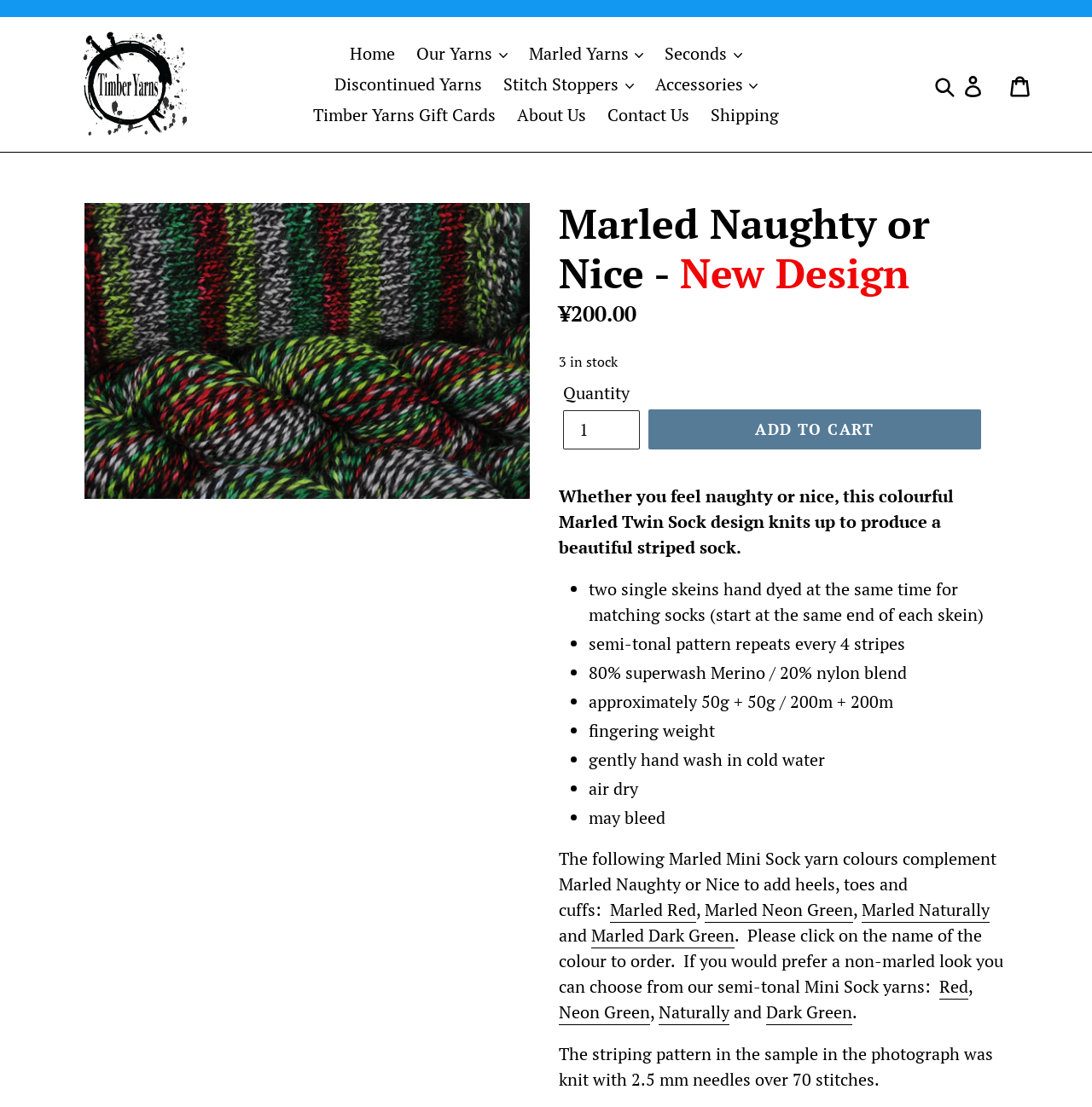Respond with a single word or phrase:
What is the recommended washing method for the yarn?

hand wash in cold water